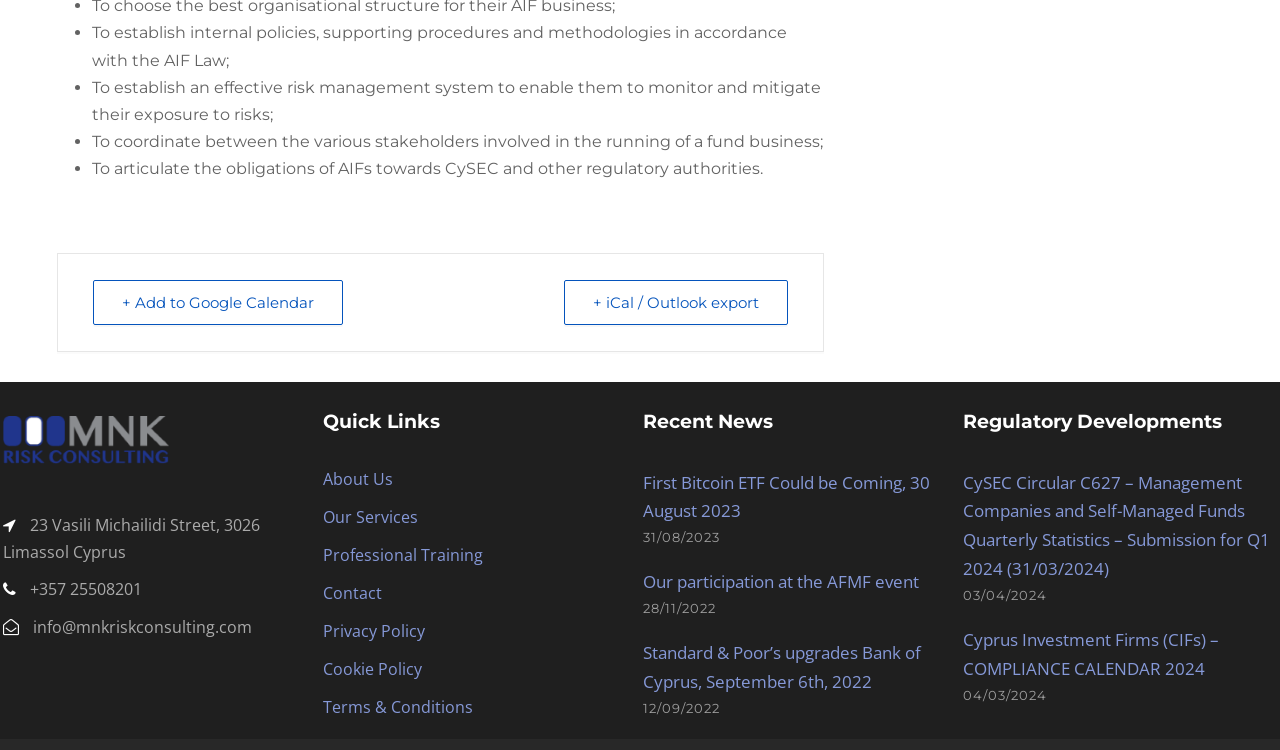Answer this question using a single word or a brief phrase:
How many news articles are there under 'Recent News'?

3